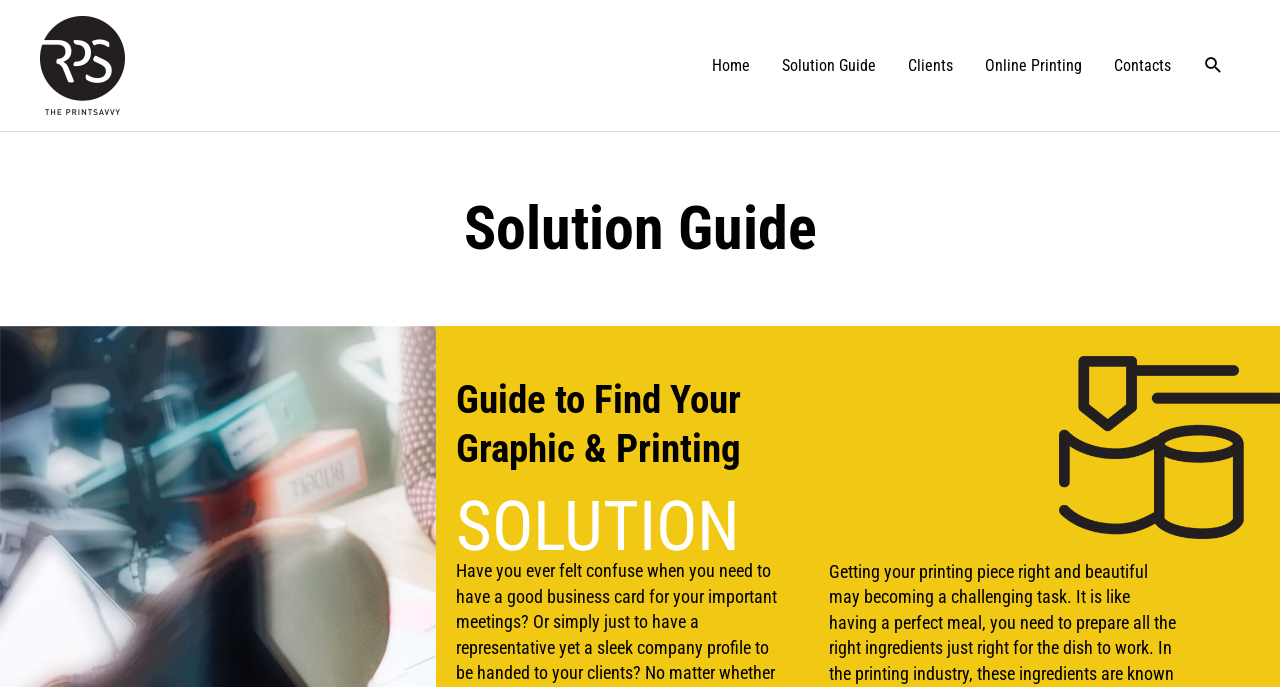Determine the bounding box for the described UI element: "Search".

[0.94, 0.08, 0.956, 0.11]